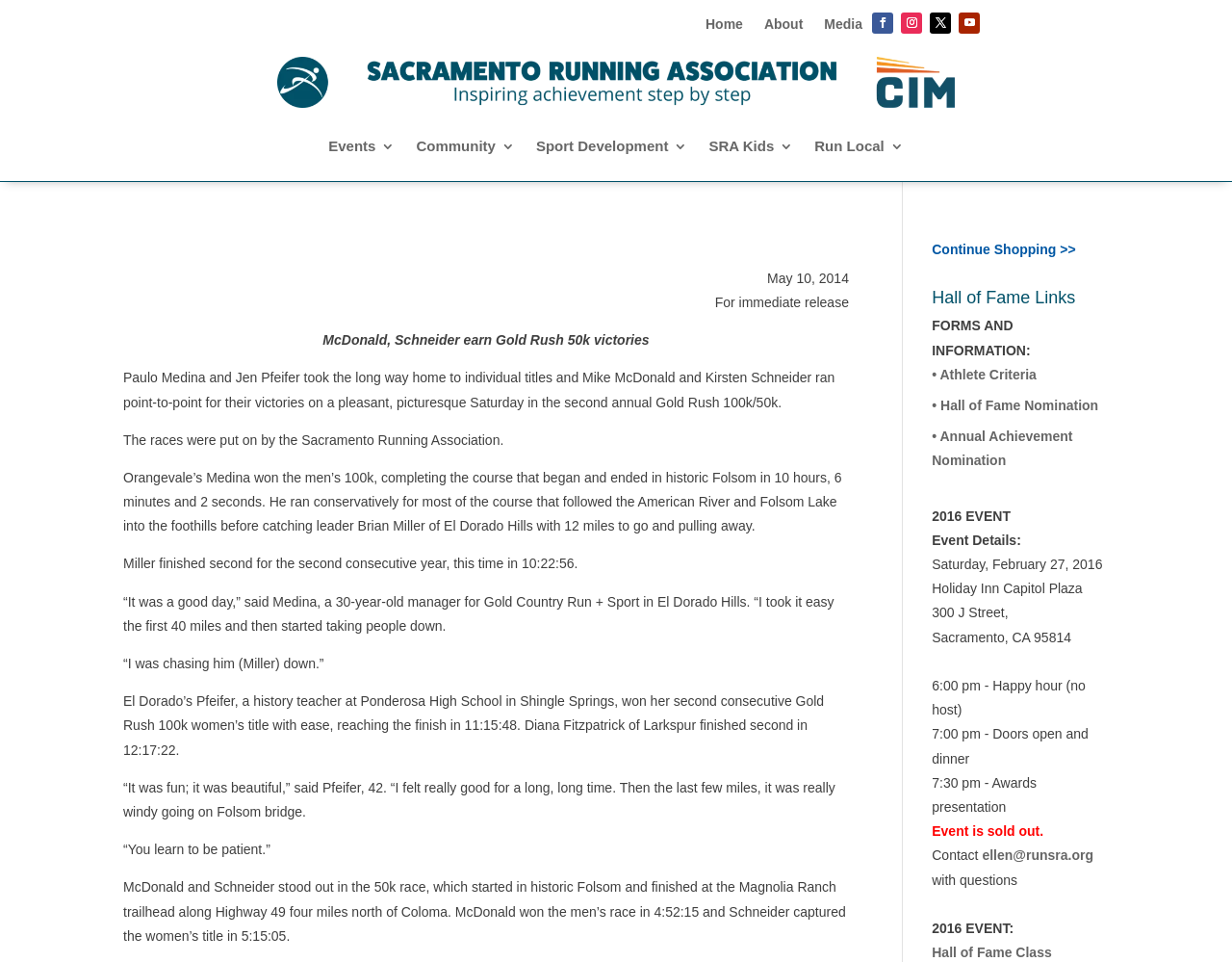Identify the coordinates of the bounding box for the element described below: "• Hall of Fame Nomination". Return the coordinates as four float numbers between 0 and 1: [left, top, right, bottom].

[0.756, 0.413, 0.892, 0.429]